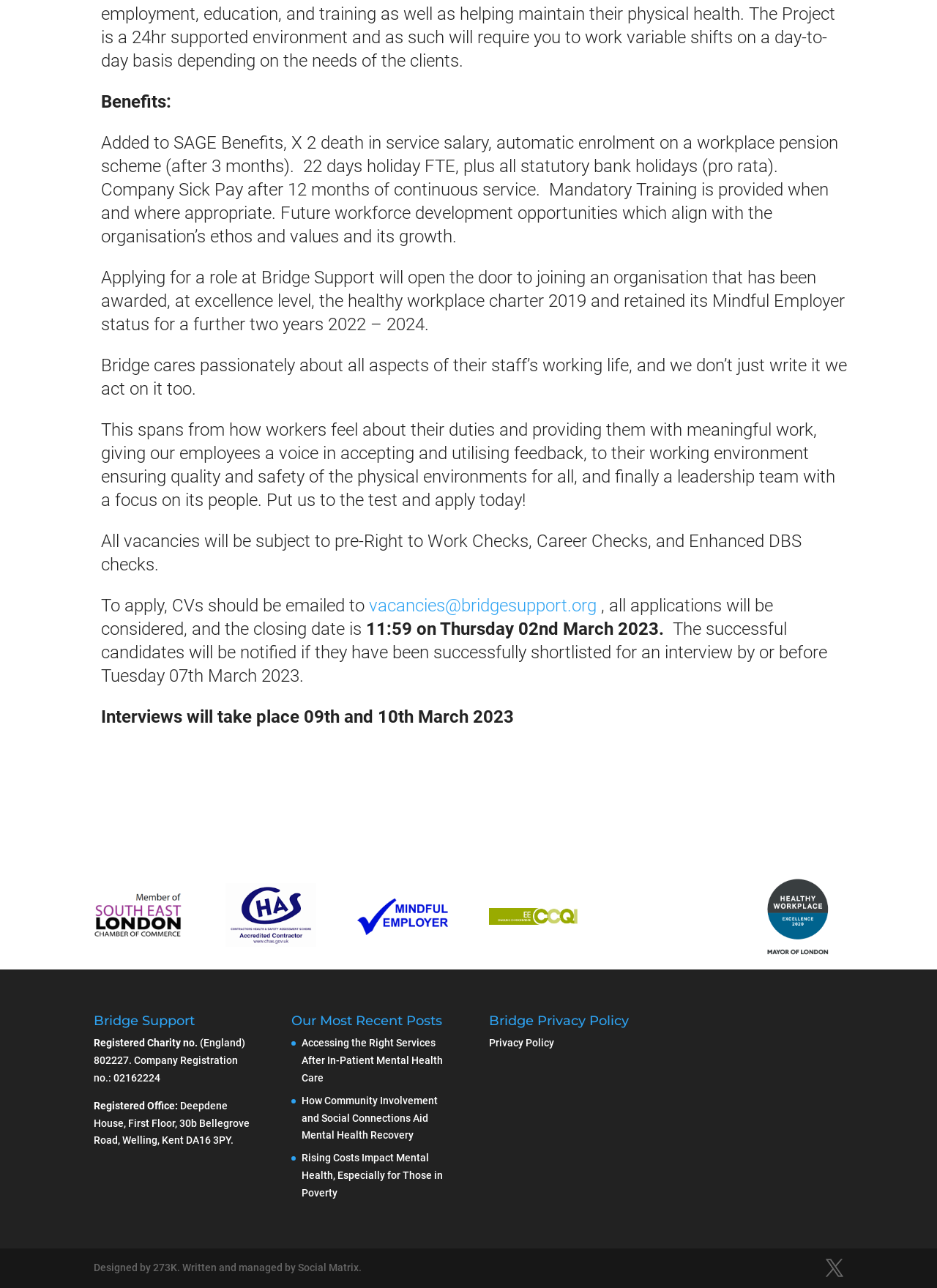Find the bounding box of the UI element described as: "X". The bounding box coordinates should be given as four float values between 0 and 1, i.e., [left, top, right, bottom].

[0.881, 0.978, 0.9, 0.993]